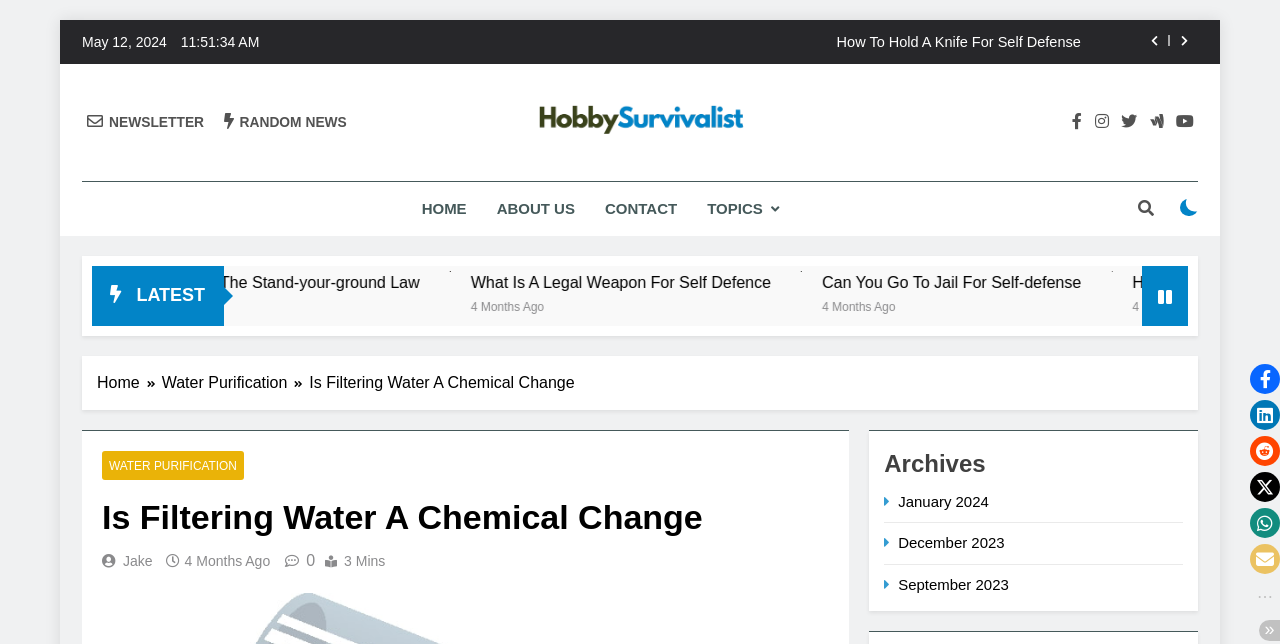Determine the bounding box coordinates for the area that needs to be clicked to fulfill this task: "Click on the 'Toggle social share buttons' button". The coordinates must be given as four float numbers between 0 and 1, i.e., [left, top, right, bottom].

[0.984, 0.963, 1.0, 0.996]